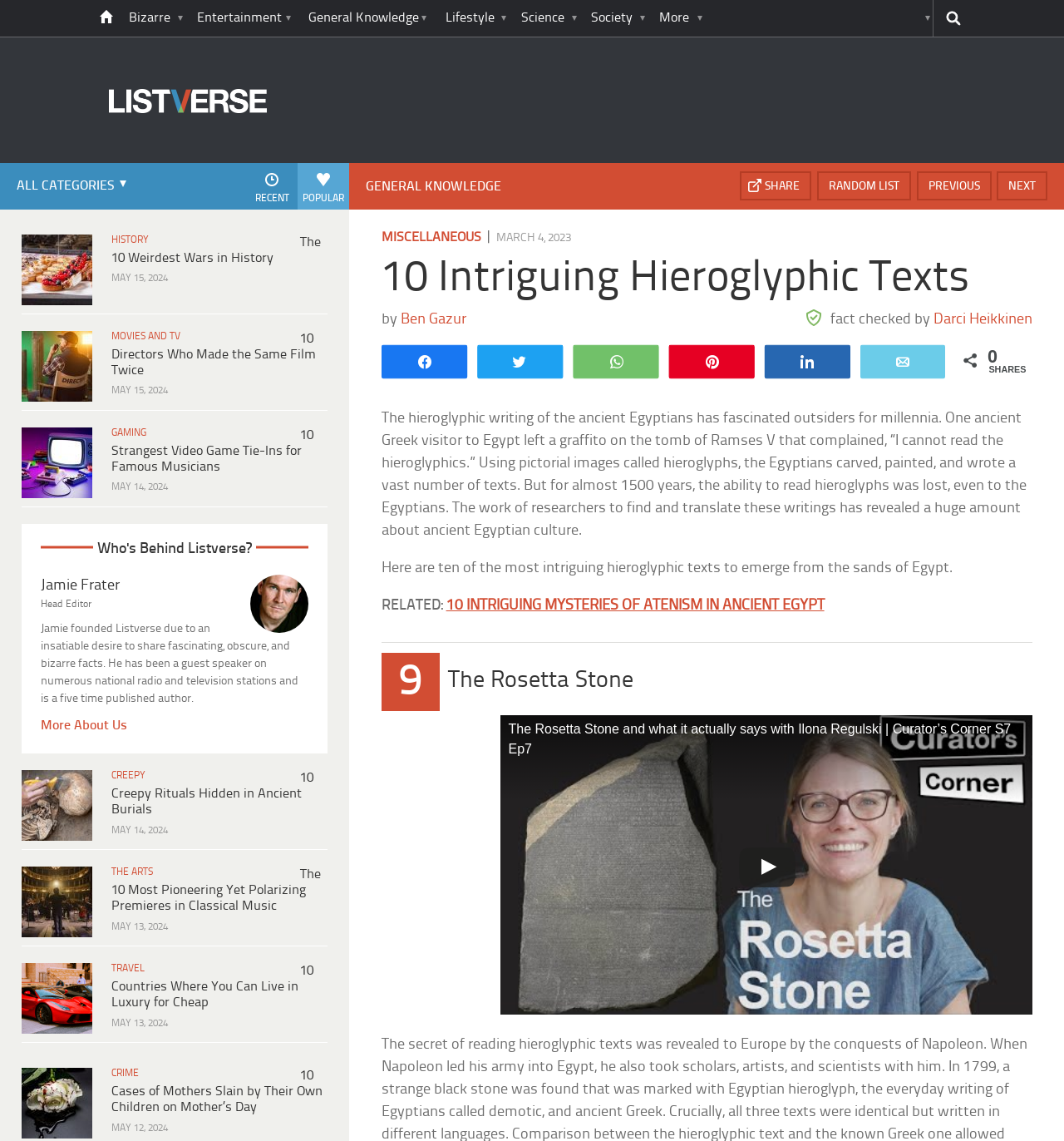Determine the bounding box coordinates of the region to click in order to accomplish the following instruction: "Go to the 'POPULAR' page". Provide the coordinates as four float numbers between 0 and 1, specifically [left, top, right, bottom].

[0.32, 0.142, 0.369, 0.183]